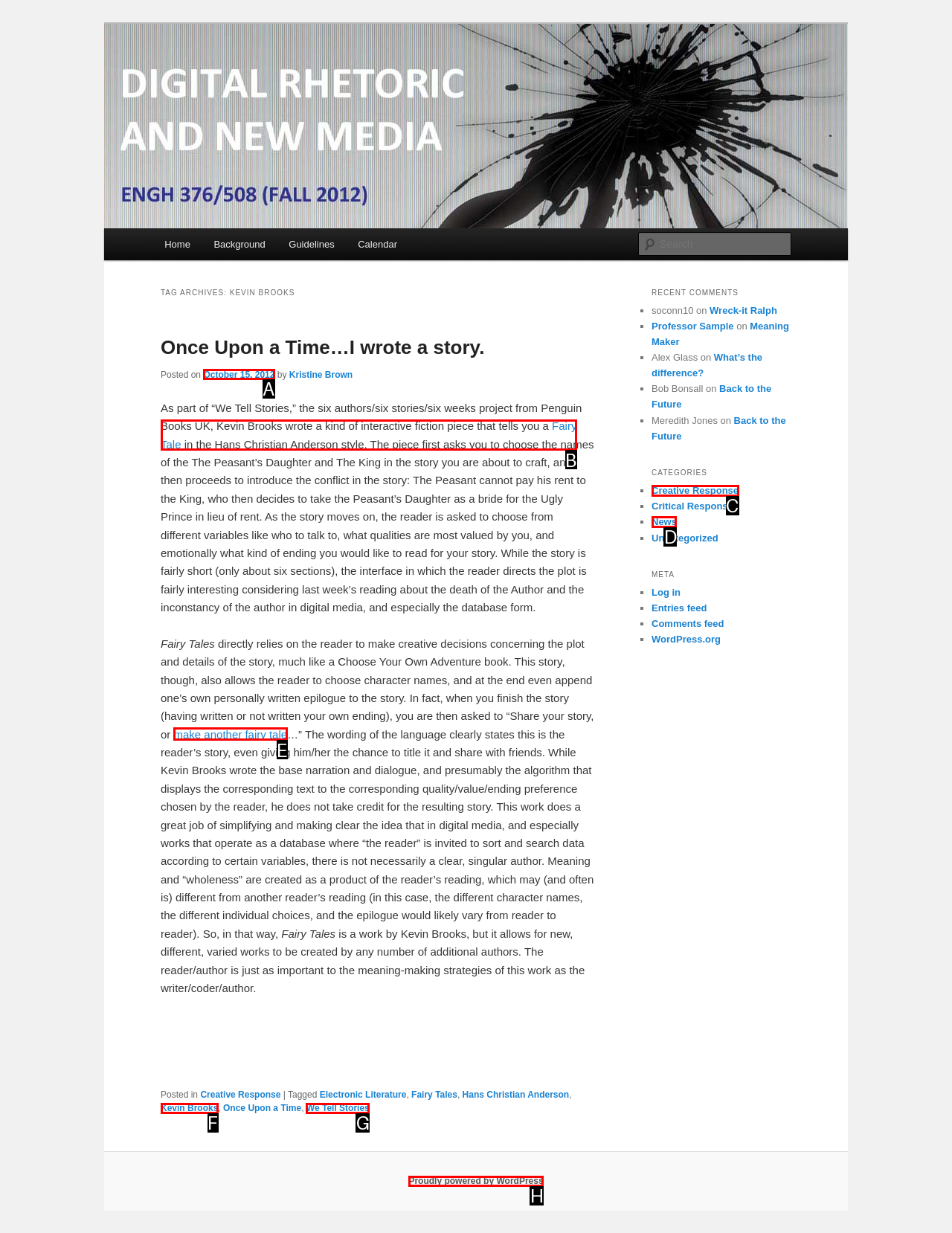Match the element description: October 15, 2012 to the correct HTML element. Answer with the letter of the selected option.

A